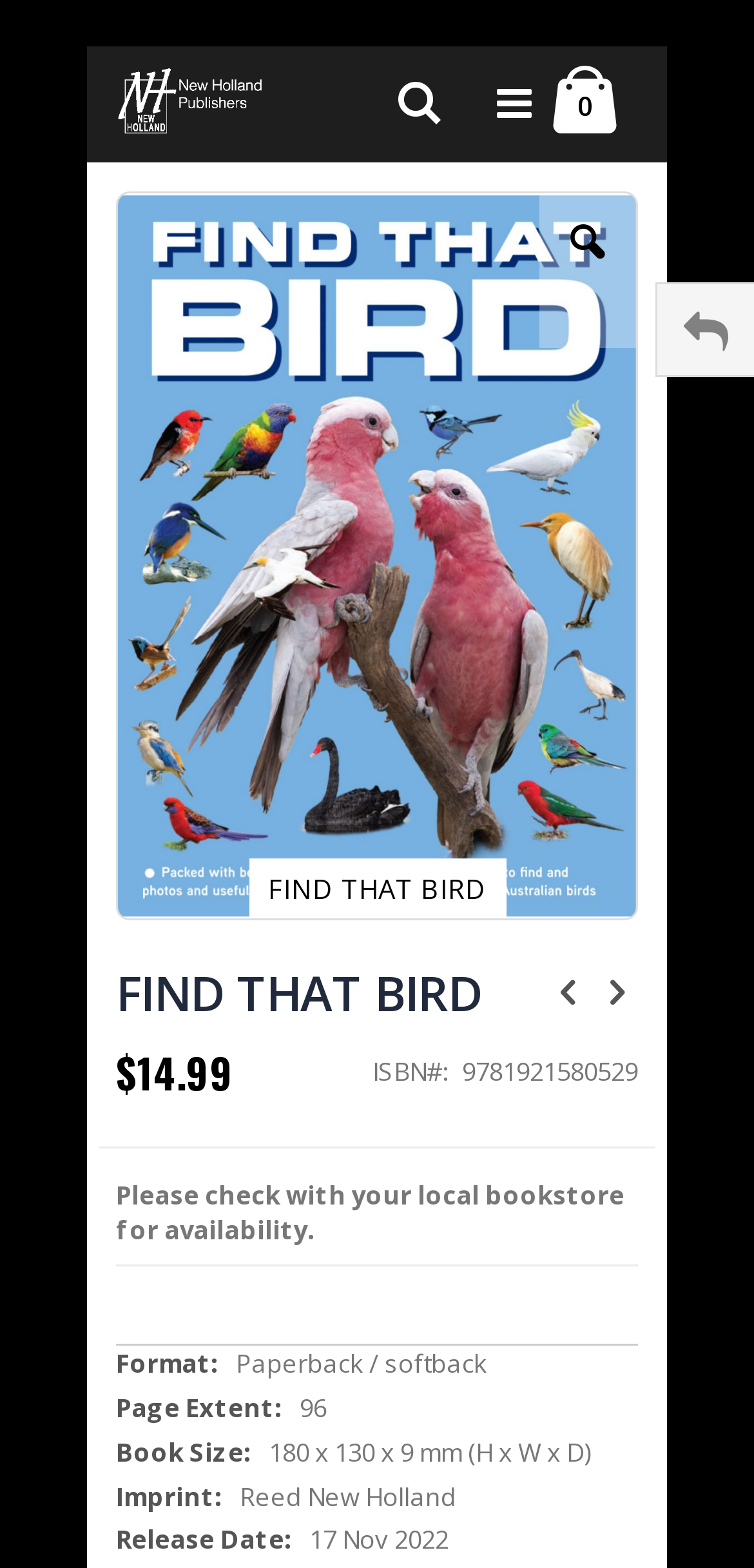What is the release date of the book?
Using the visual information, reply with a single word or short phrase.

17 Nov 2022